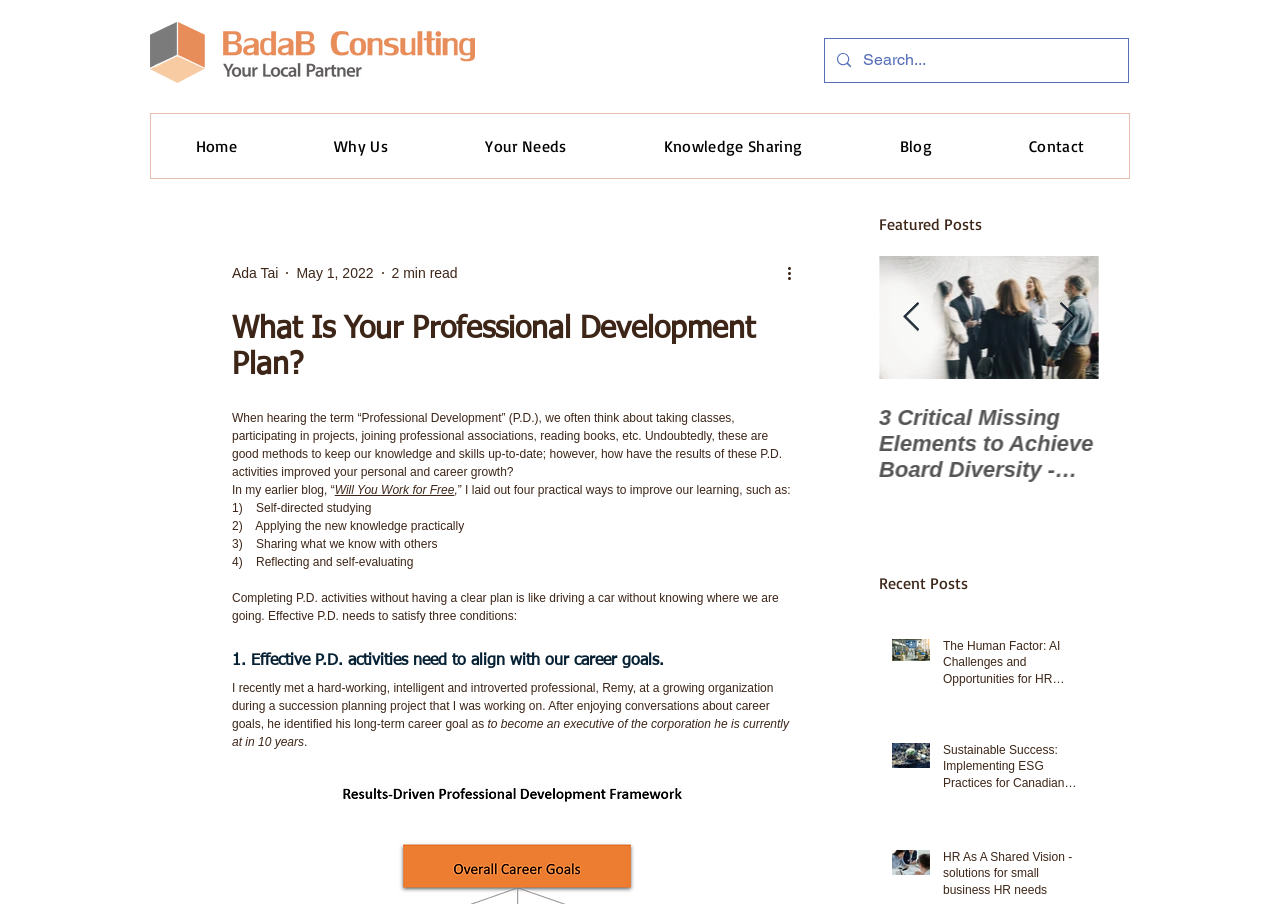How many recent posts are there?
Look at the screenshot and respond with a single word or phrase.

2